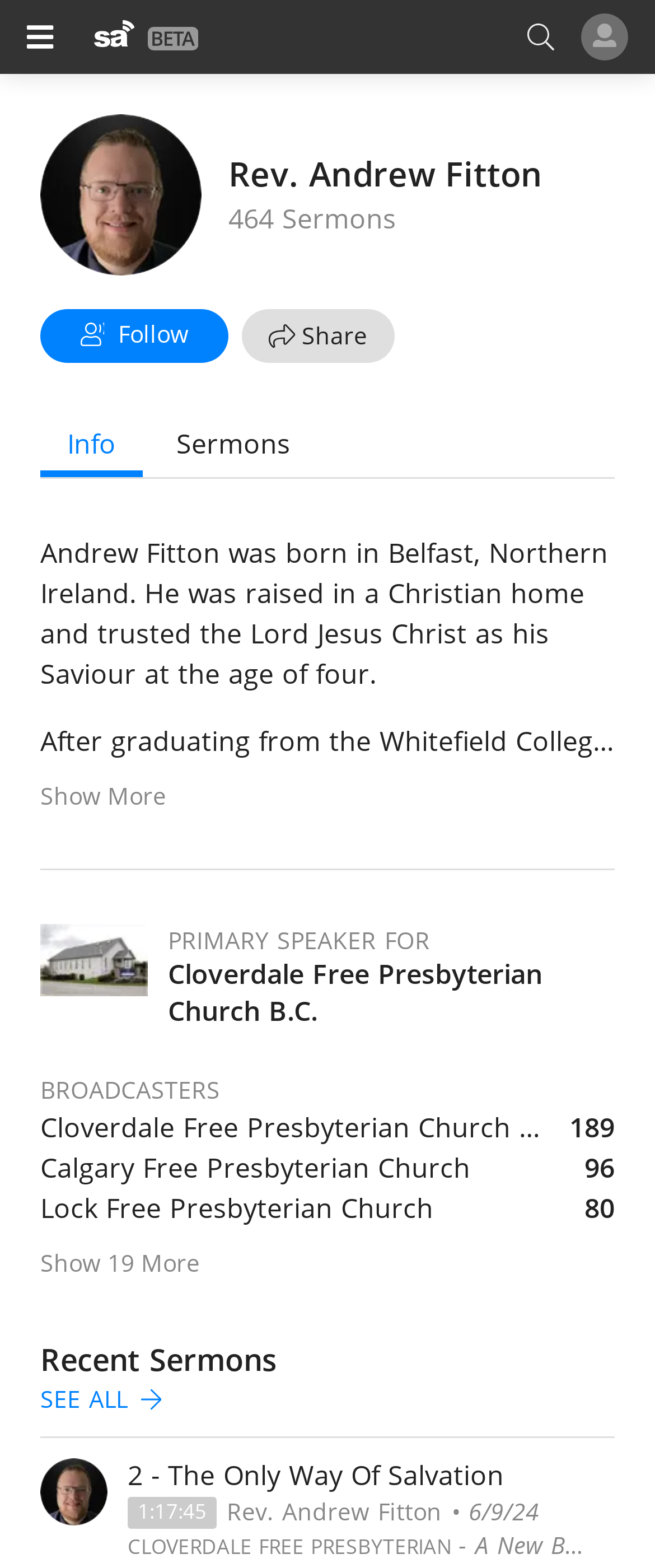Please identify the bounding box coordinates of the element's region that needs to be clicked to fulfill the following instruction: "View sermon information". The bounding box coordinates should consist of four float numbers between 0 and 1, i.e., [left, top, right, bottom].

[0.062, 0.27, 0.228, 0.304]